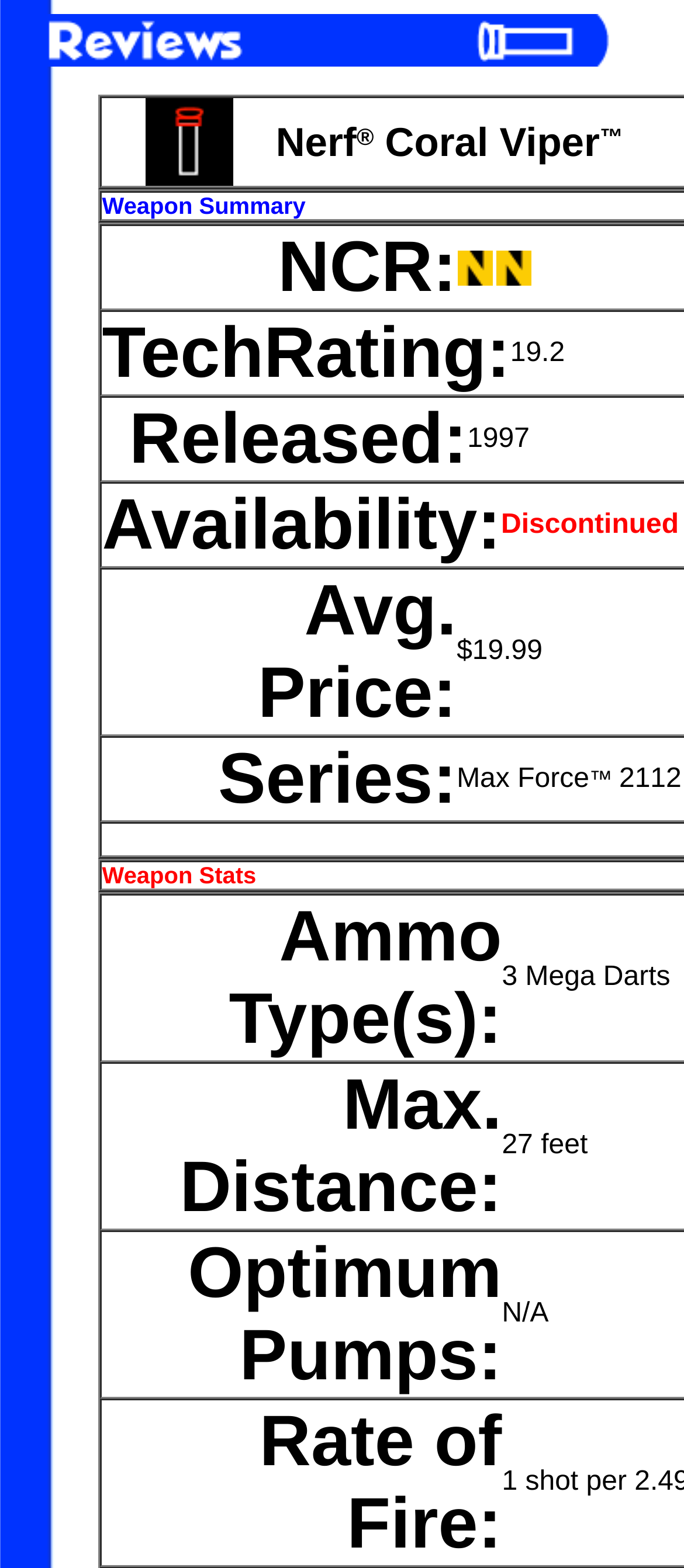Please use the details from the image to answer the following question comprehensively:
What type of information is provided about the Nerf Coral Viper?

The webpage provides technical specifications about the Nerf Coral Viper, including its release date, availability, average price, series, ammo type, maximum distance, optimum pumps, and rate of fire, which are organized in a table format.